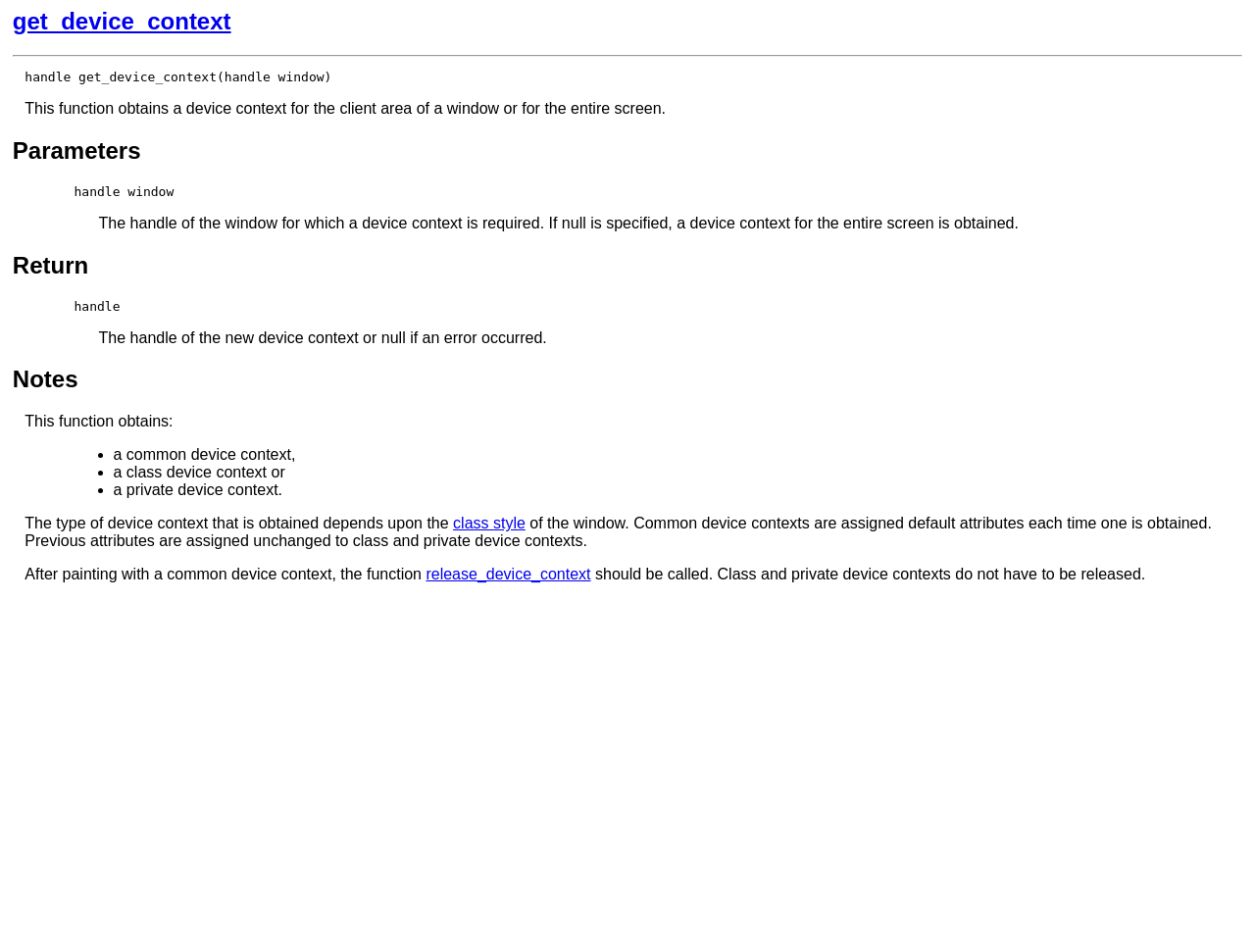What should be done after painting with a common device context?
Please craft a detailed and exhaustive response to the question.

After painting with a common device context, the release_device_context function should be called. This is mentioned on the webpage, which notes that class and private device contexts do not have to be released.